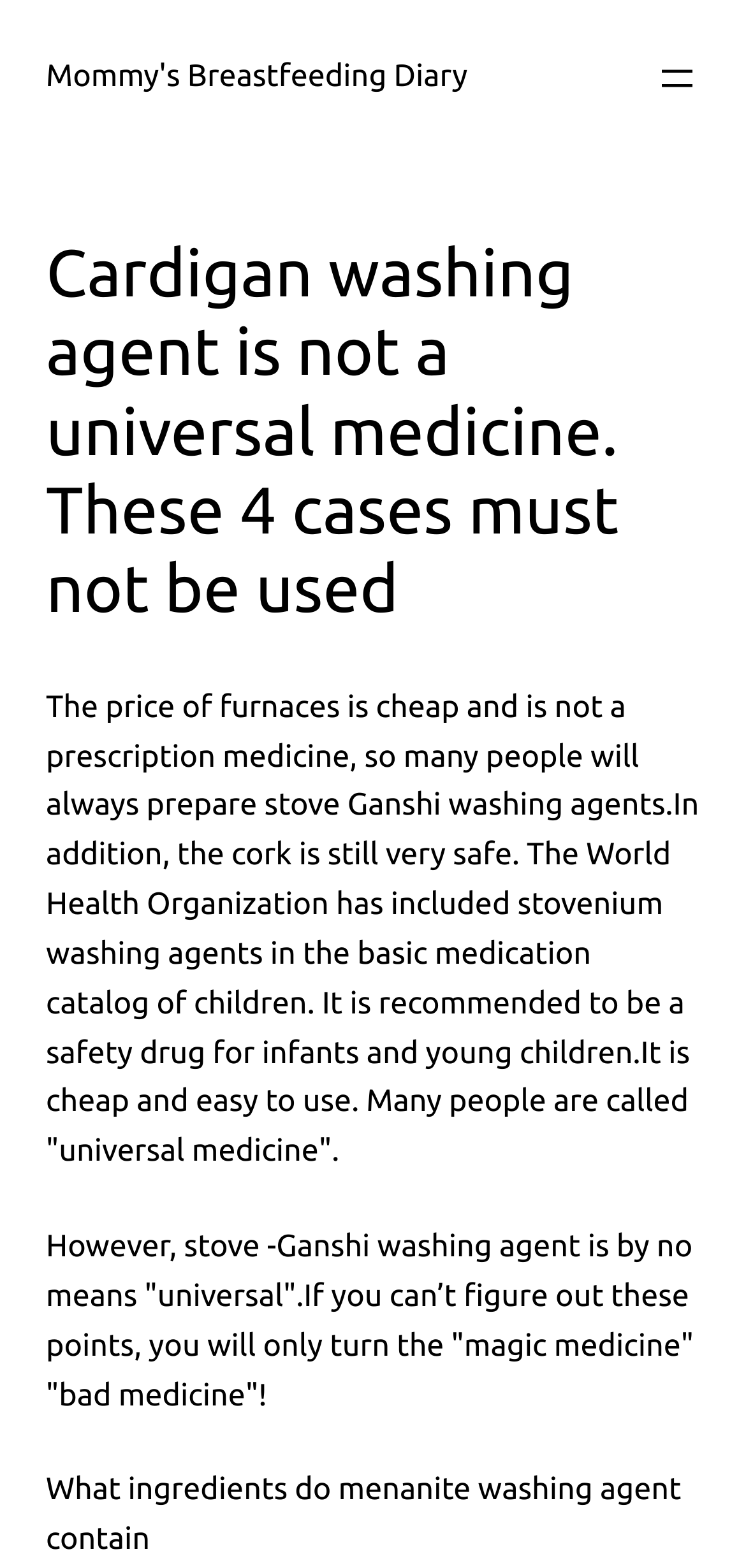Determine the bounding box for the UI element as described: "aria-label="Open menu"". The coordinates should be represented as four float numbers between 0 and 1, formatted as [left, top, right, bottom].

[0.877, 0.035, 0.938, 0.064]